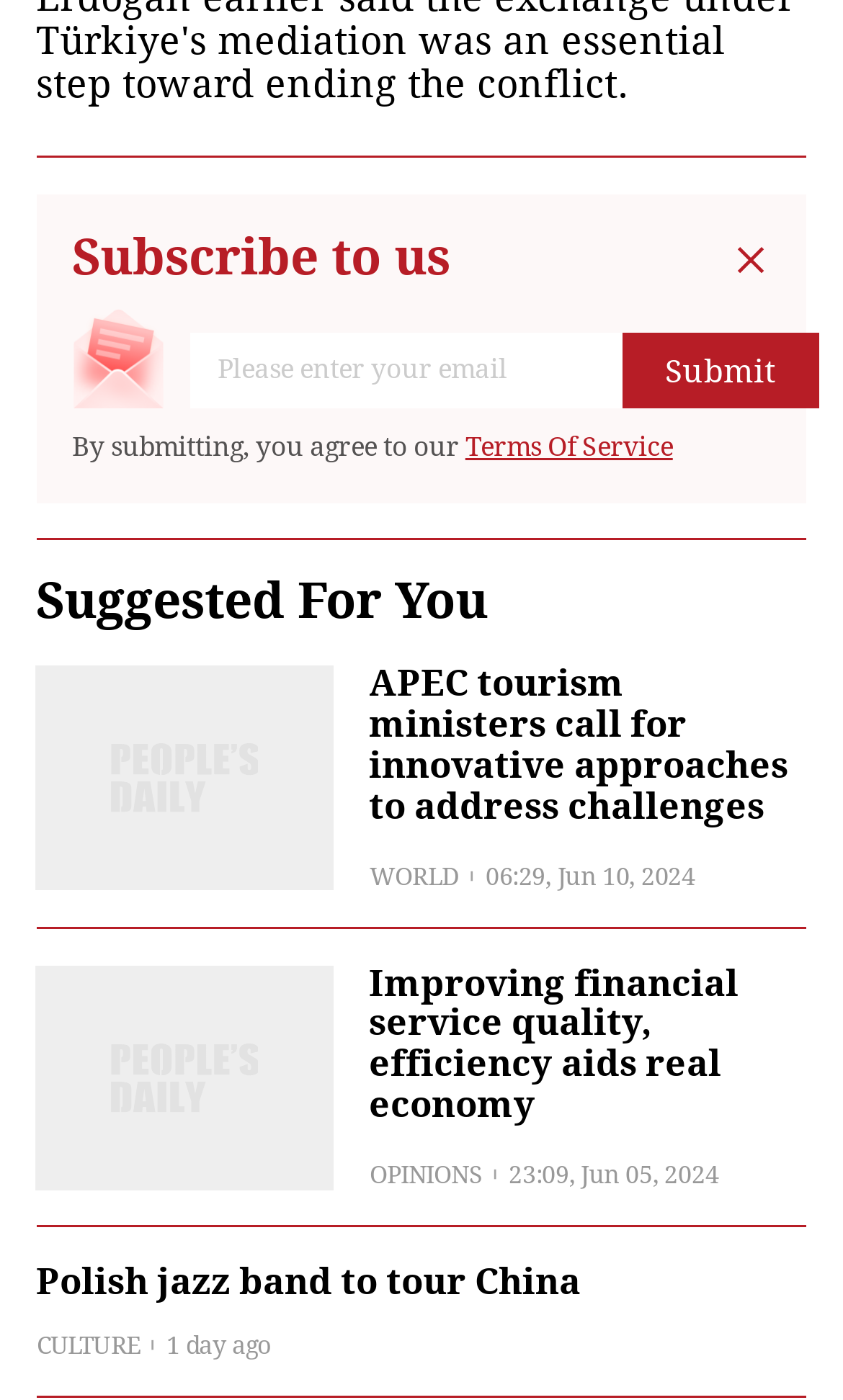What is the text above the 'Submit' button? Observe the screenshot and provide a one-word or short phrase answer.

Please enter your email